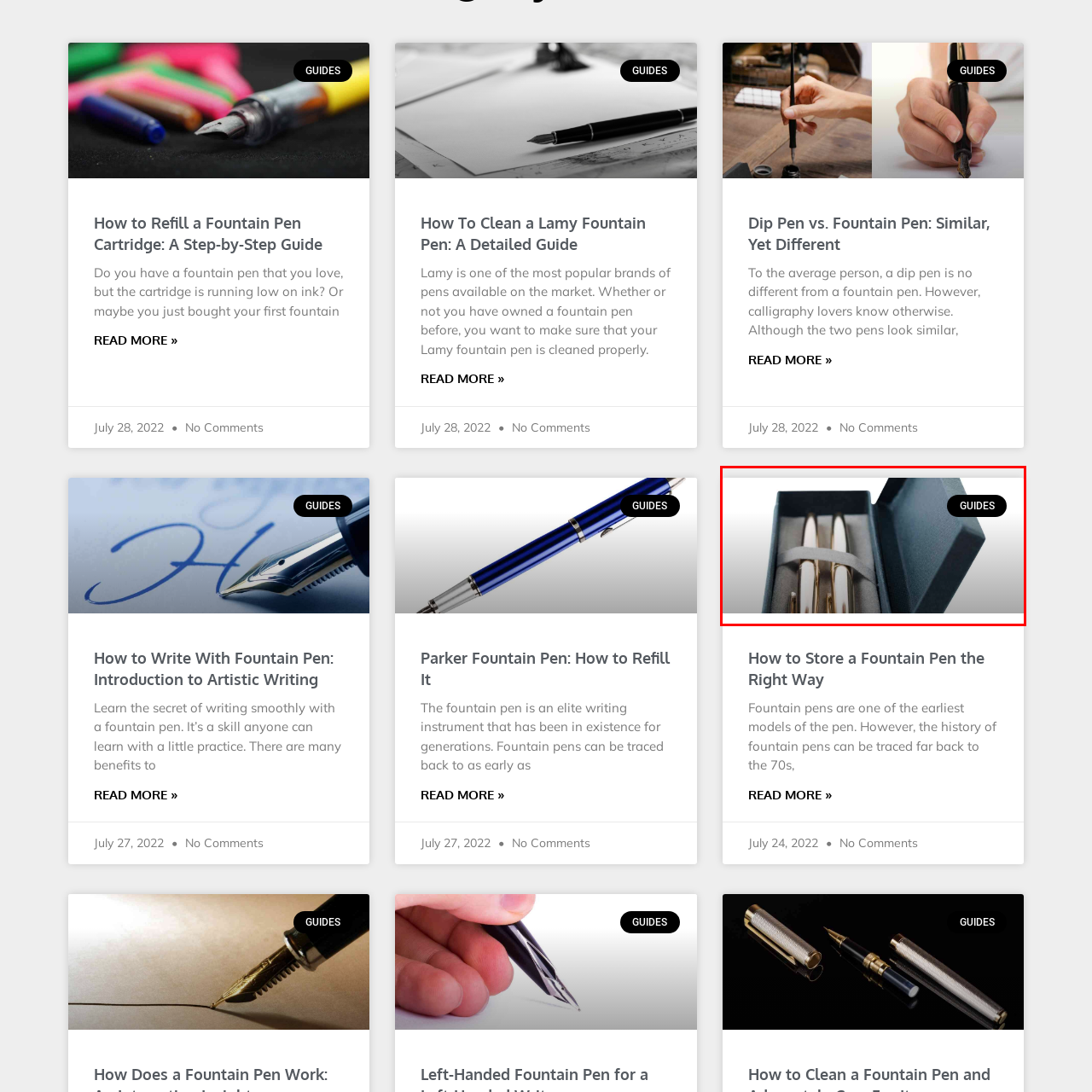What material are the accents on the pens?
Analyze the image encased by the red bounding box and elaborate on your answer to the question.

The caption describes the pens as having 'shiny gold accents', indicating that the accents are made of gold and have a shiny appearance.